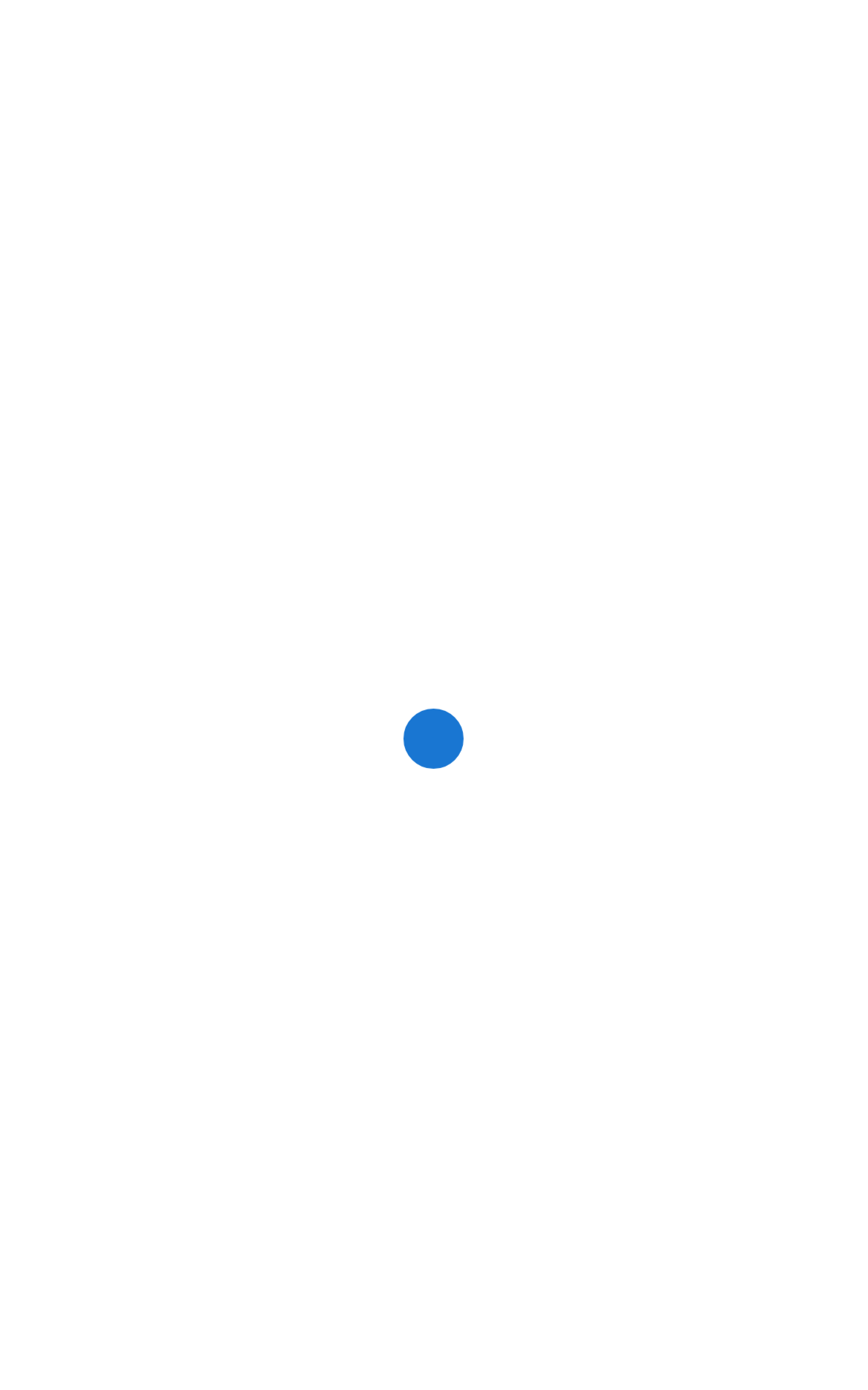Review the image closely and give a comprehensive answer to the question: What action can be performed on the 'BOOK SHOWFLAT APPOINTMENT' link?

The link element has the text 'BOOK SHOWFLAT APPOINTMENT' which suggests that clicking on it will allow the user to book an appointment to view the showflat.